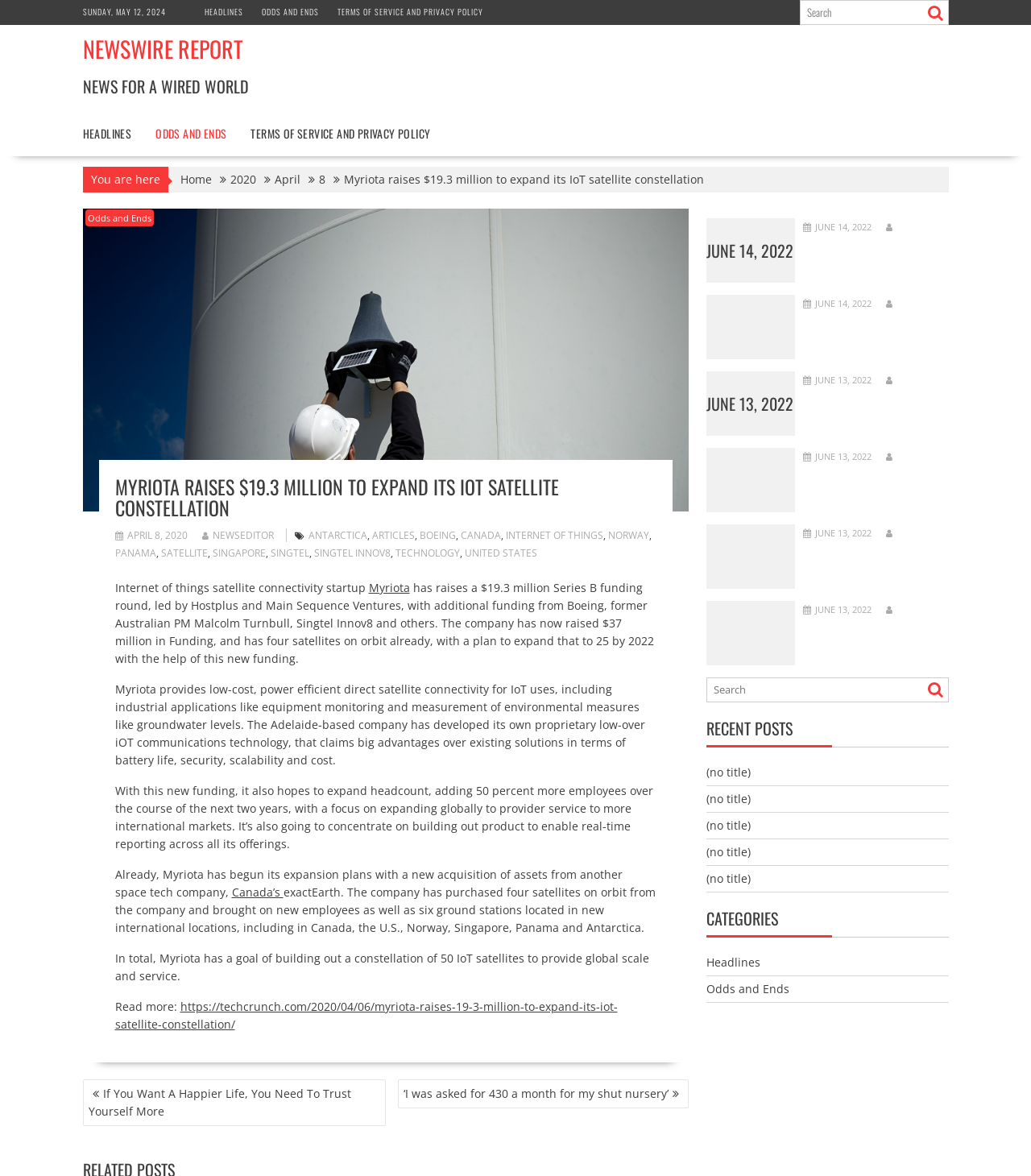Given the element description "satellite", identify the bounding box of the corresponding UI element.

[0.156, 0.464, 0.201, 0.476]